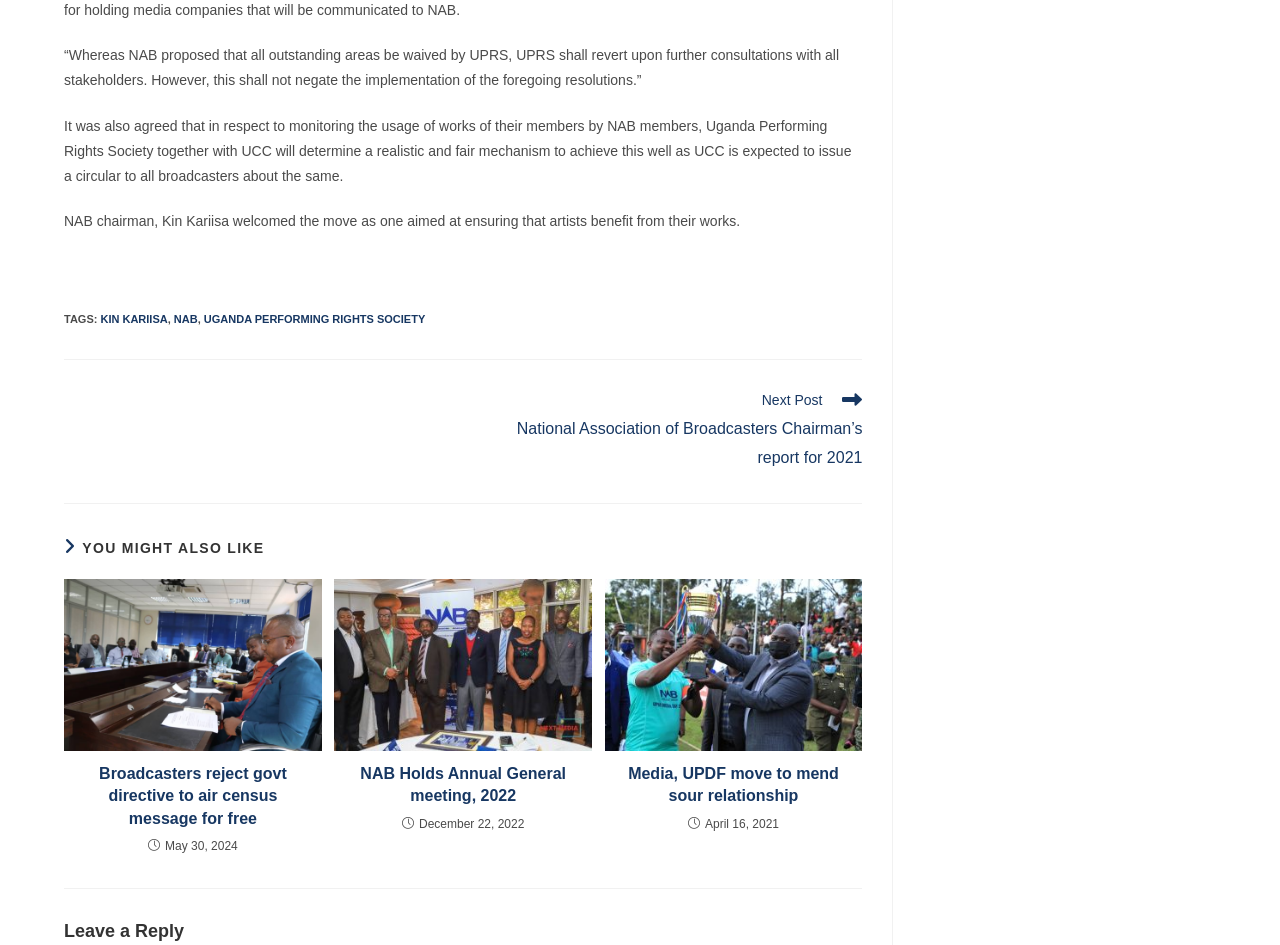Identify the bounding box coordinates of the specific part of the webpage to click to complete this instruction: "Leave a reply".

[0.05, 0.973, 0.674, 1.0]